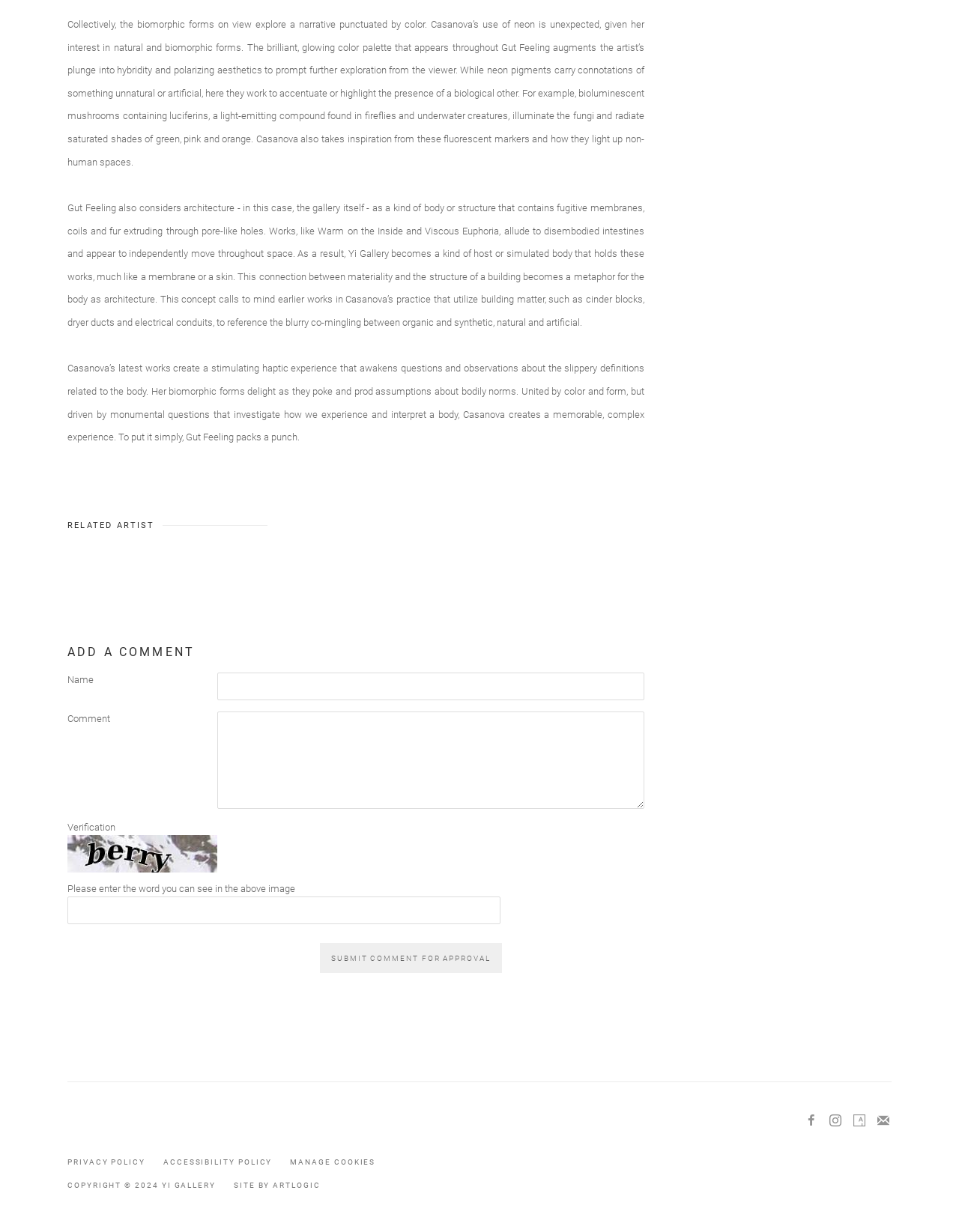Please identify the bounding box coordinates of the element that needs to be clicked to perform the following instruction: "View the 'RELATED ARTIST' section".

[0.07, 0.419, 0.672, 0.44]